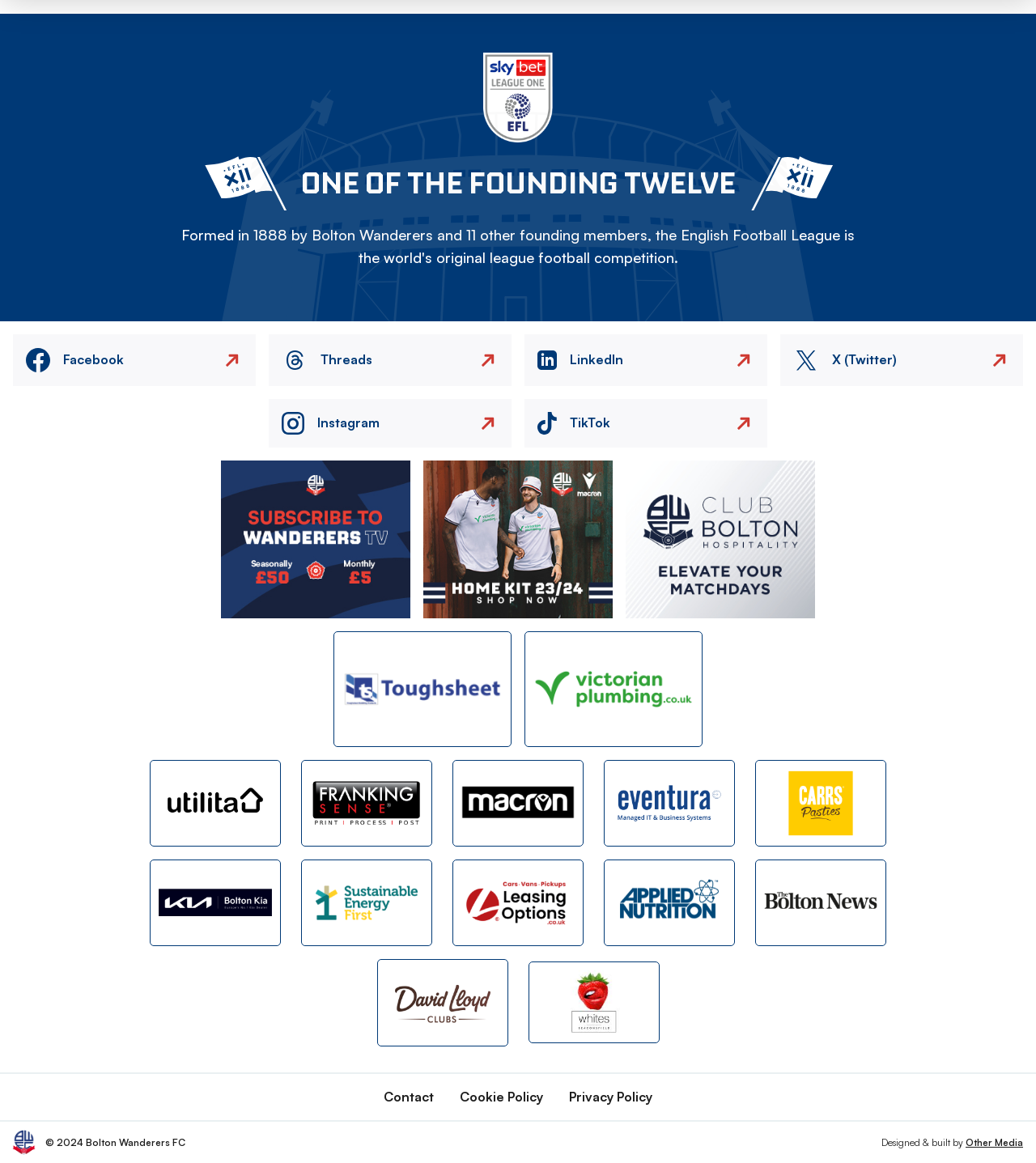What is the year of copyright mentioned at the bottom of the webpage?
Refer to the image and answer the question using a single word or phrase.

2024